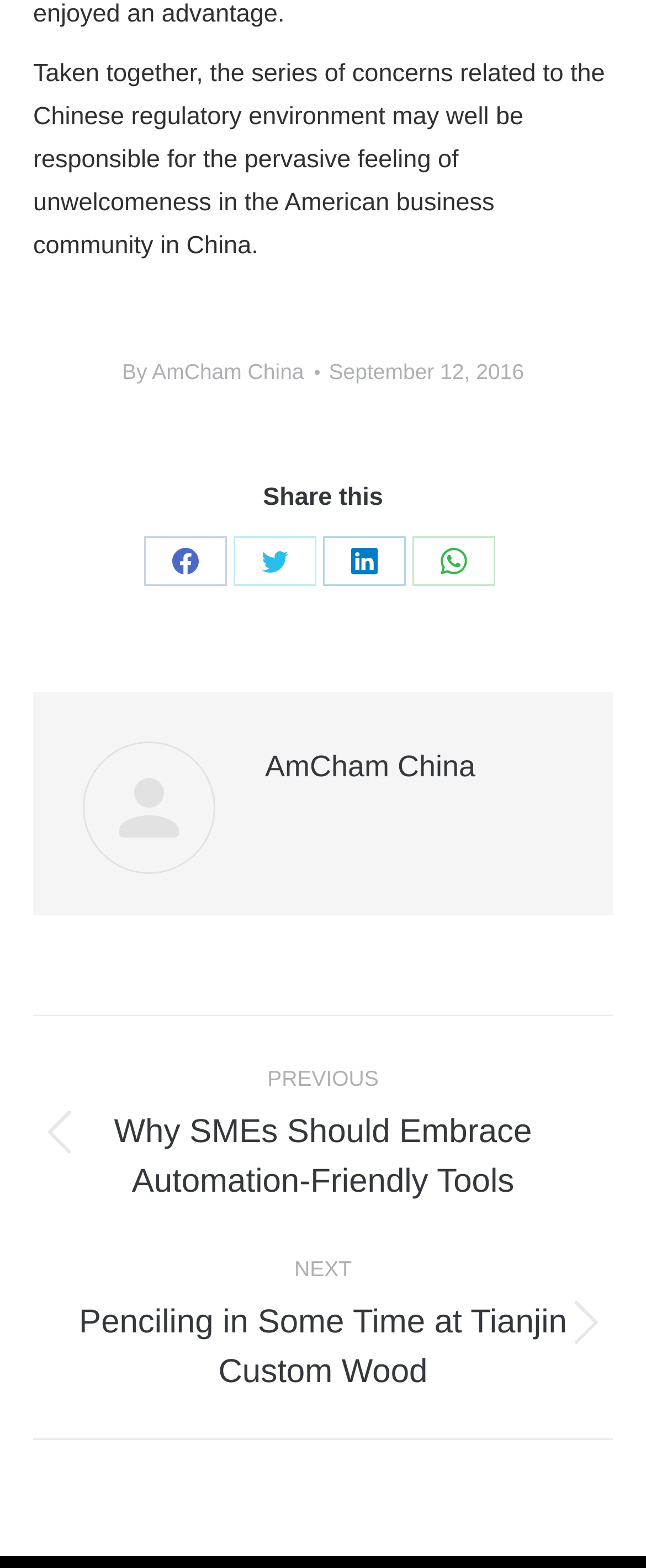Please locate the bounding box coordinates for the element that should be clicked to achieve the following instruction: "Read next post". Ensure the coordinates are given as four float numbers between 0 and 1, i.e., [left, top, right, bottom].

[0.051, 0.796, 0.949, 0.891]